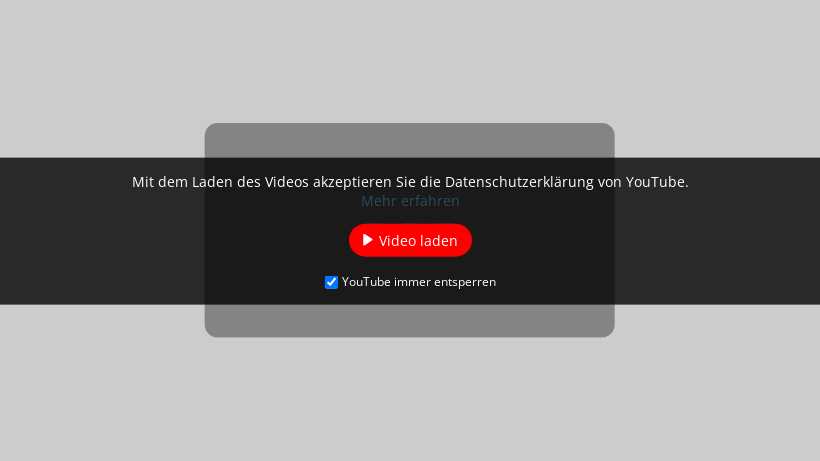What is the purpose of the 'Mehr erfahren' link?
Look at the image and answer the question using a single word or phrase.

to provide more information